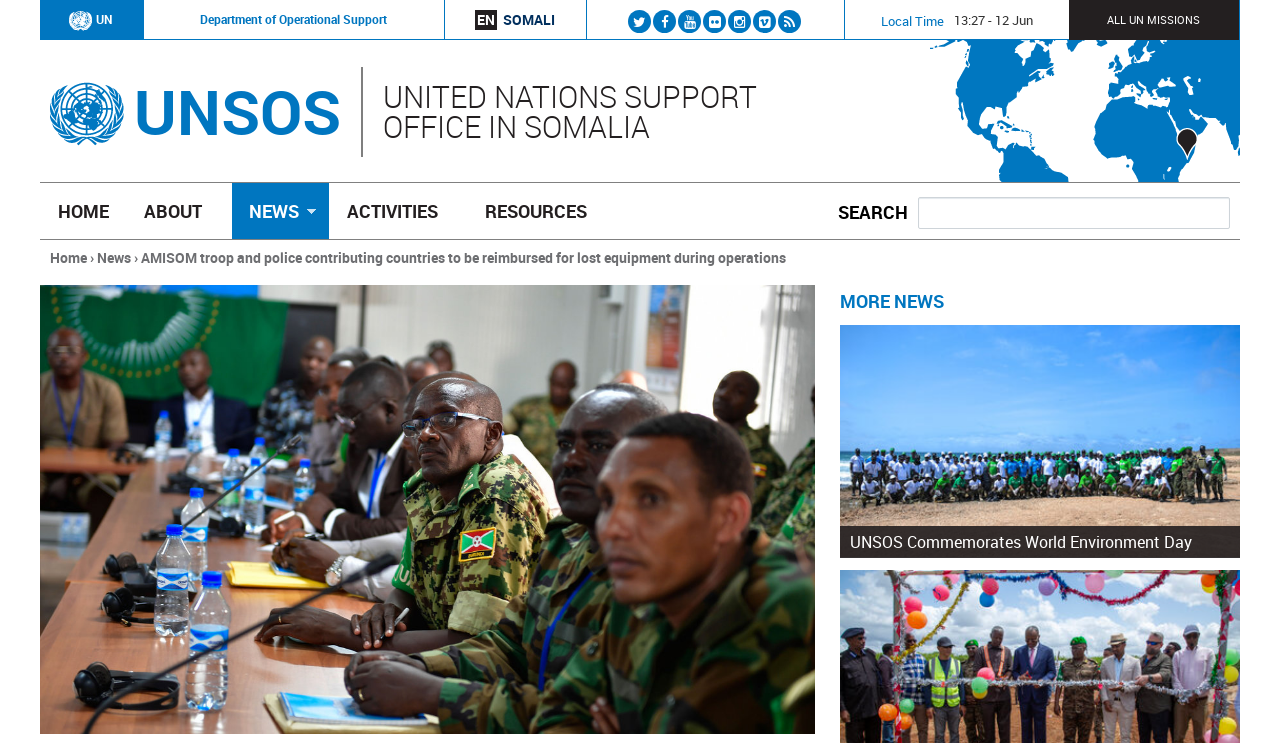What is the date of the news article 'UNSOS Commemorates World Environment Day'?
We need a detailed and exhaustive answer to the question. Please elaborate.

I found the date of the news article by looking at the static text element that says '09 Jun 2024' next to the link that says 'UNSOS Commemorates World Environment Day'.